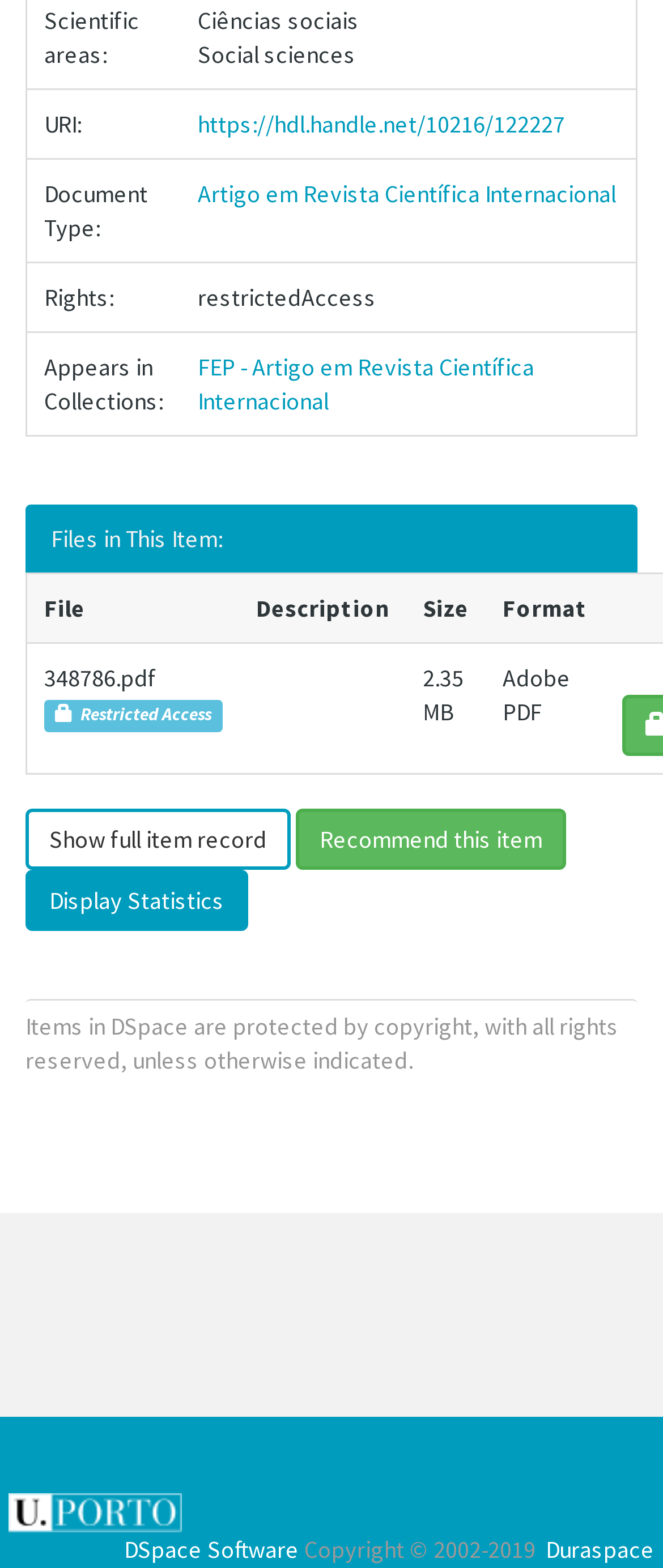Examine the image carefully and respond to the question with a detailed answer: 
What is the rights status of this item?

I found this information by looking at the gridcell element that contains the text 'Rights:' and its corresponding value 'restrictedAccess'.